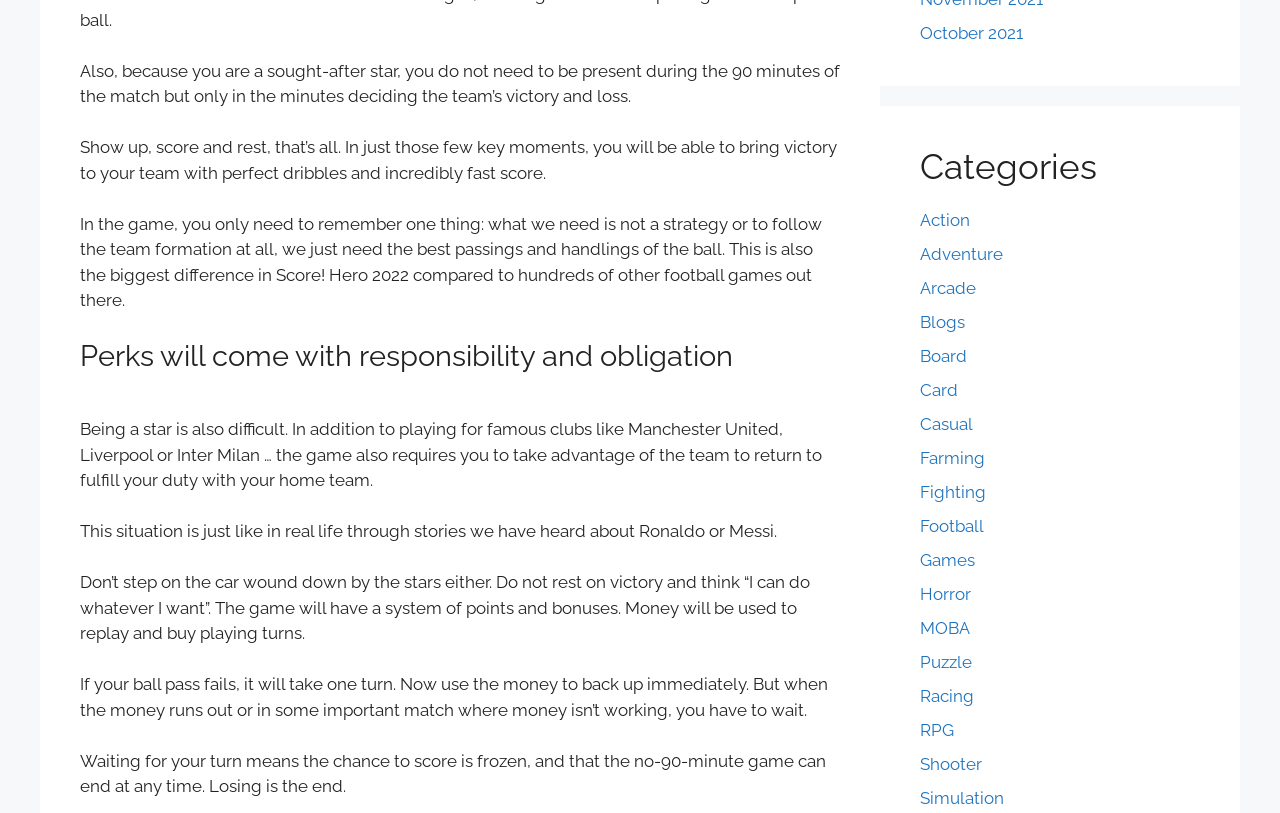What is the goal of the player in the game?
Refer to the image and provide a concise answer in one word or phrase.

Score and win